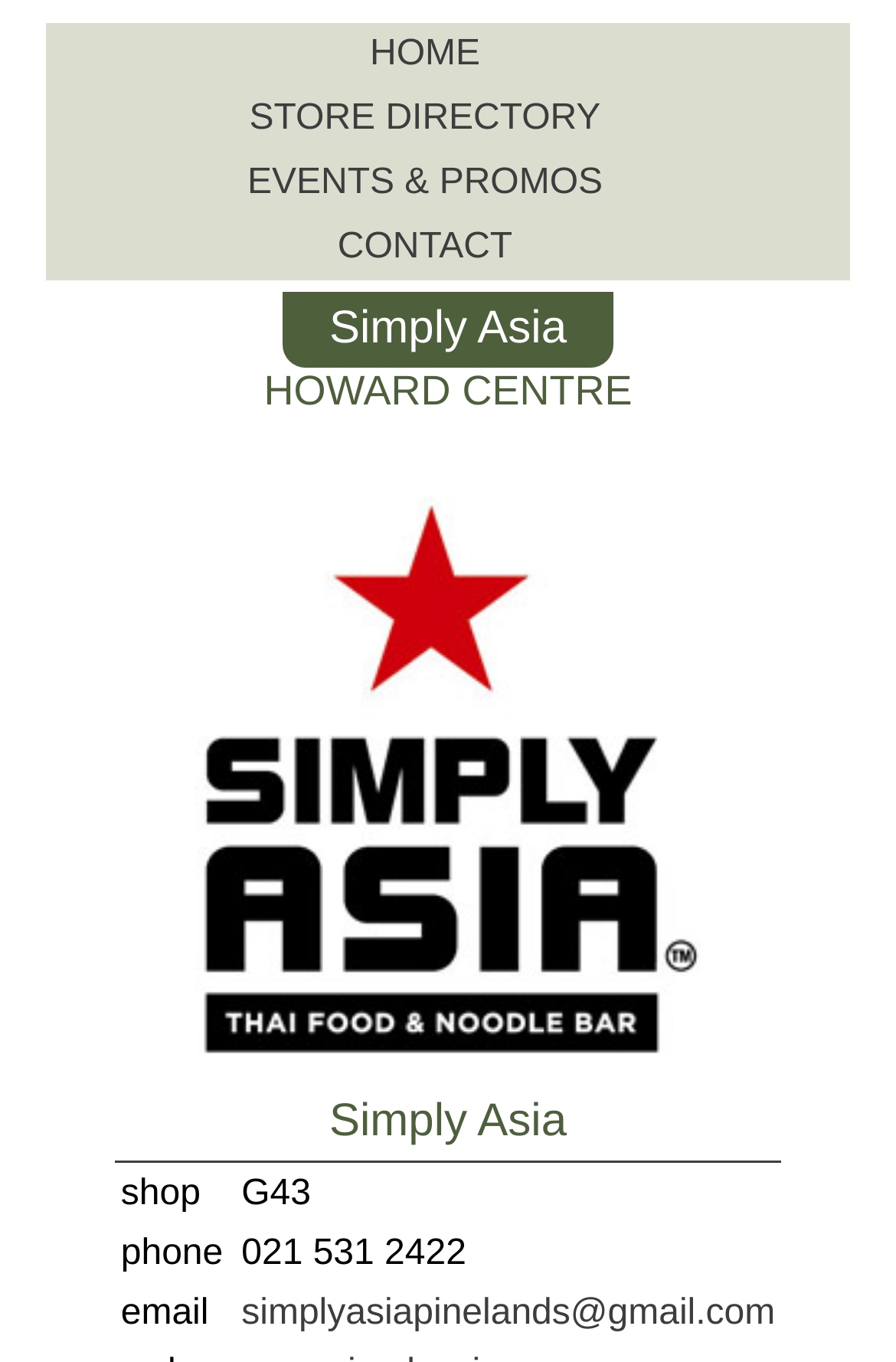Answer this question in one word or a short phrase: What is the email address of the store?

simplyasiapinelands@gmail.com